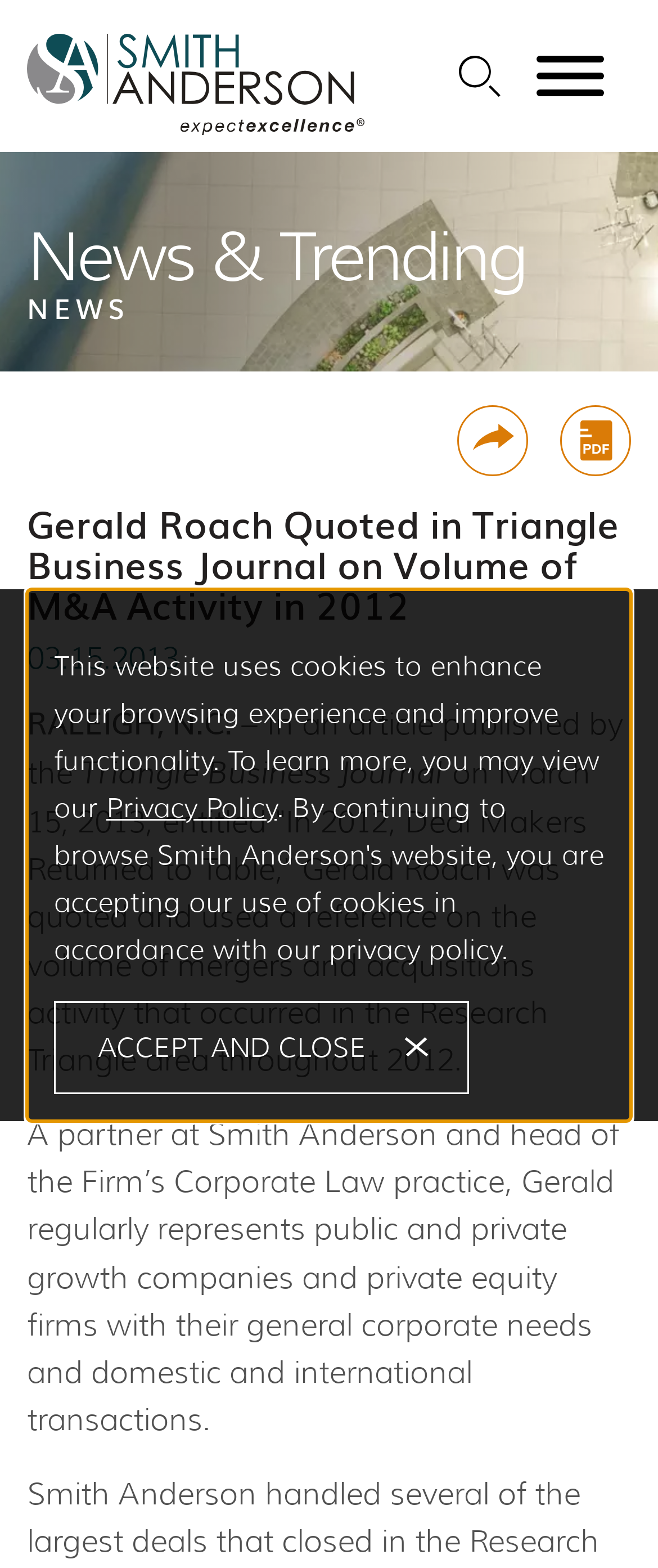Please identify the bounding box coordinates of the region to click in order to complete the task: "Search for something". The coordinates must be four float numbers between 0 and 1, specified as [left, top, right, bottom].

[0.697, 0.036, 0.762, 0.062]